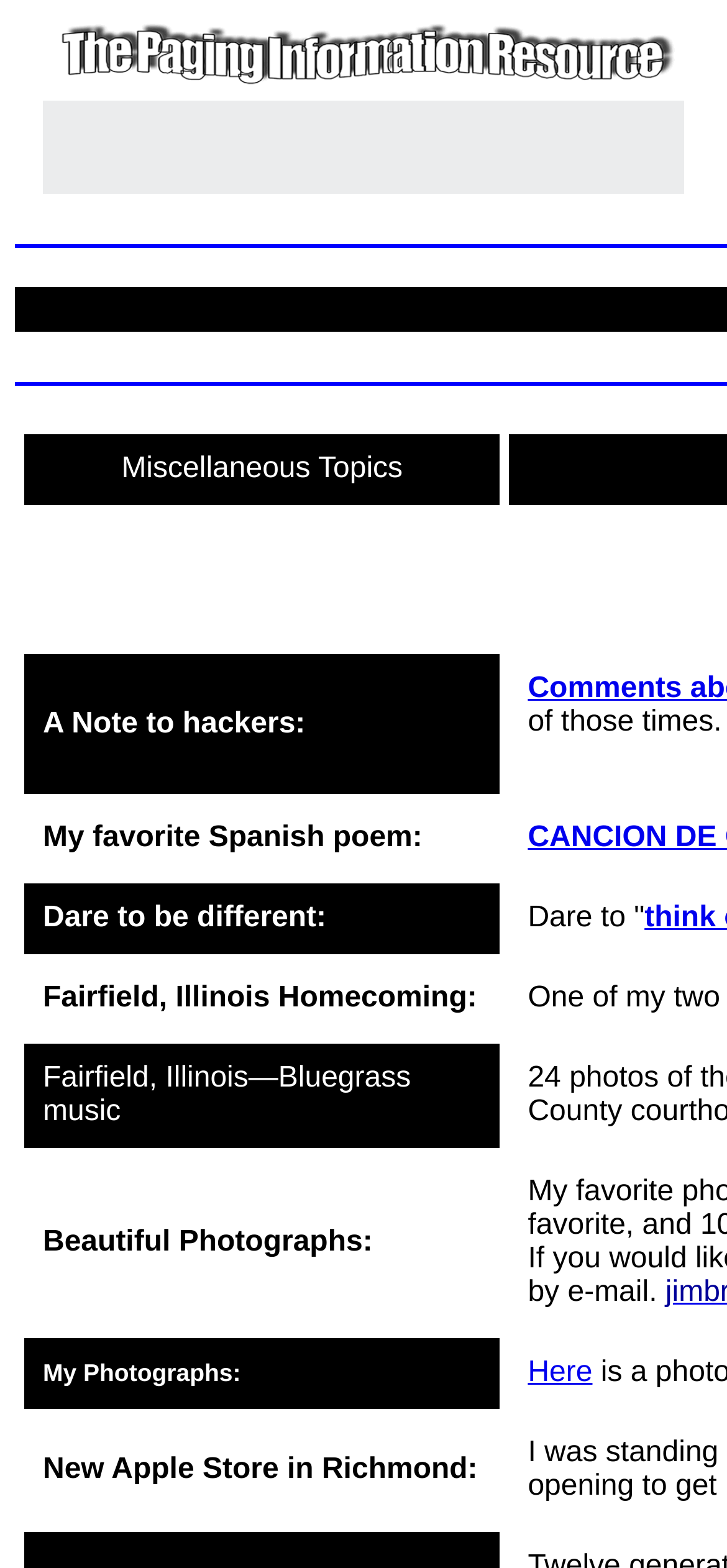Provide a single word or phrase to answer the given question: 
What is the text of the link in the seventh table cell?

Here